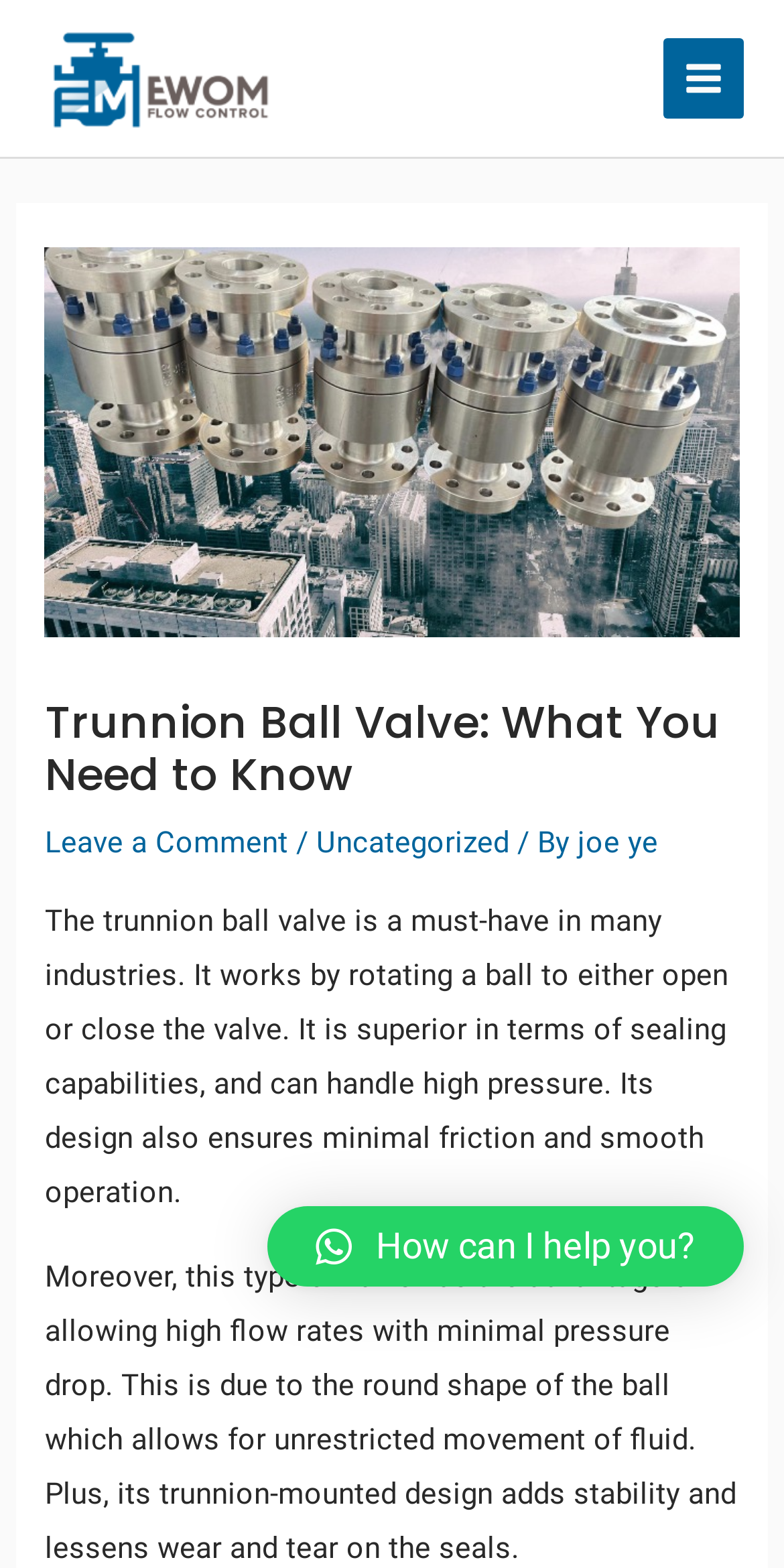Utilize the details in the image to thoroughly answer the following question: What is the advantage of trunnion ball valve?

The advantage of trunnion ball valve is obtained from the StaticText 'Moreover, this type of valve has the advantage of allowing high flow rates with minimal pressure drop.' which describes the benefits of using trunnion ball valve.